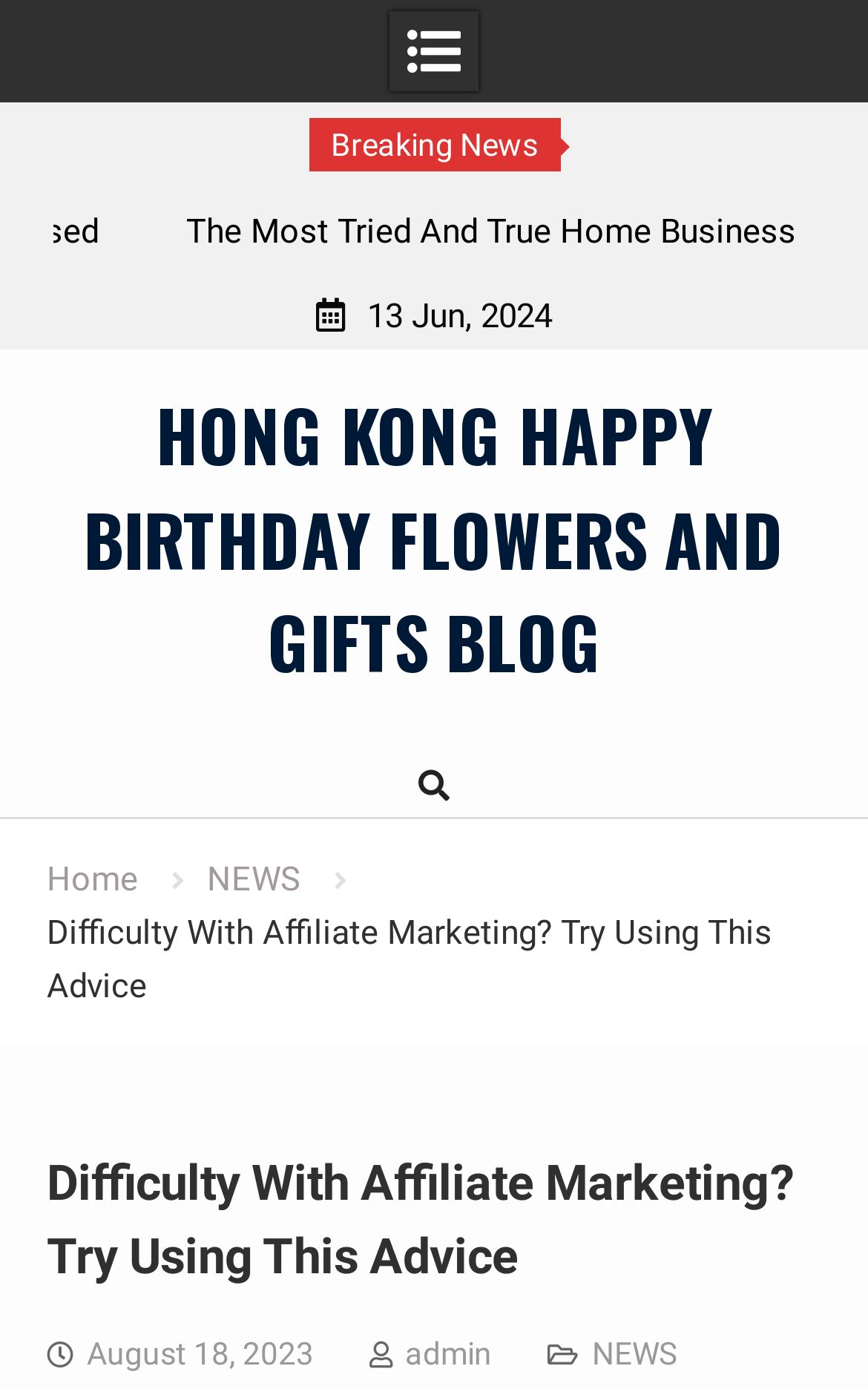Determine the main headline from the webpage and extract its text.

Difficulty With Affiliate Marketing? Try Using This Advice